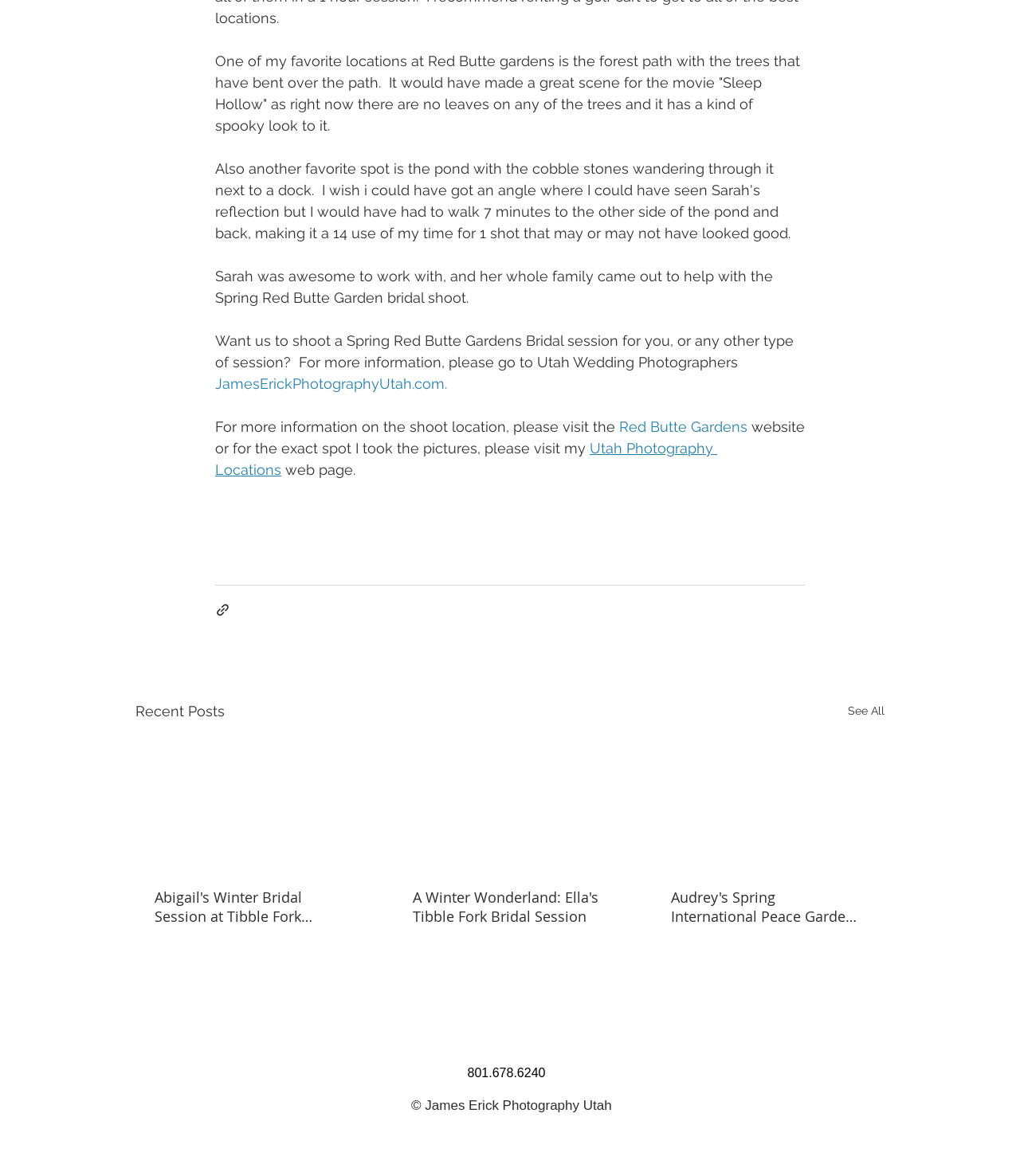Locate the bounding box coordinates of the area that needs to be clicked to fulfill the following instruction: "Open the 'Utah Photography Locations' webpage". The coordinates should be in the format of four float numbers between 0 and 1, namely [left, top, right, bottom].

[0.211, 0.374, 0.703, 0.407]